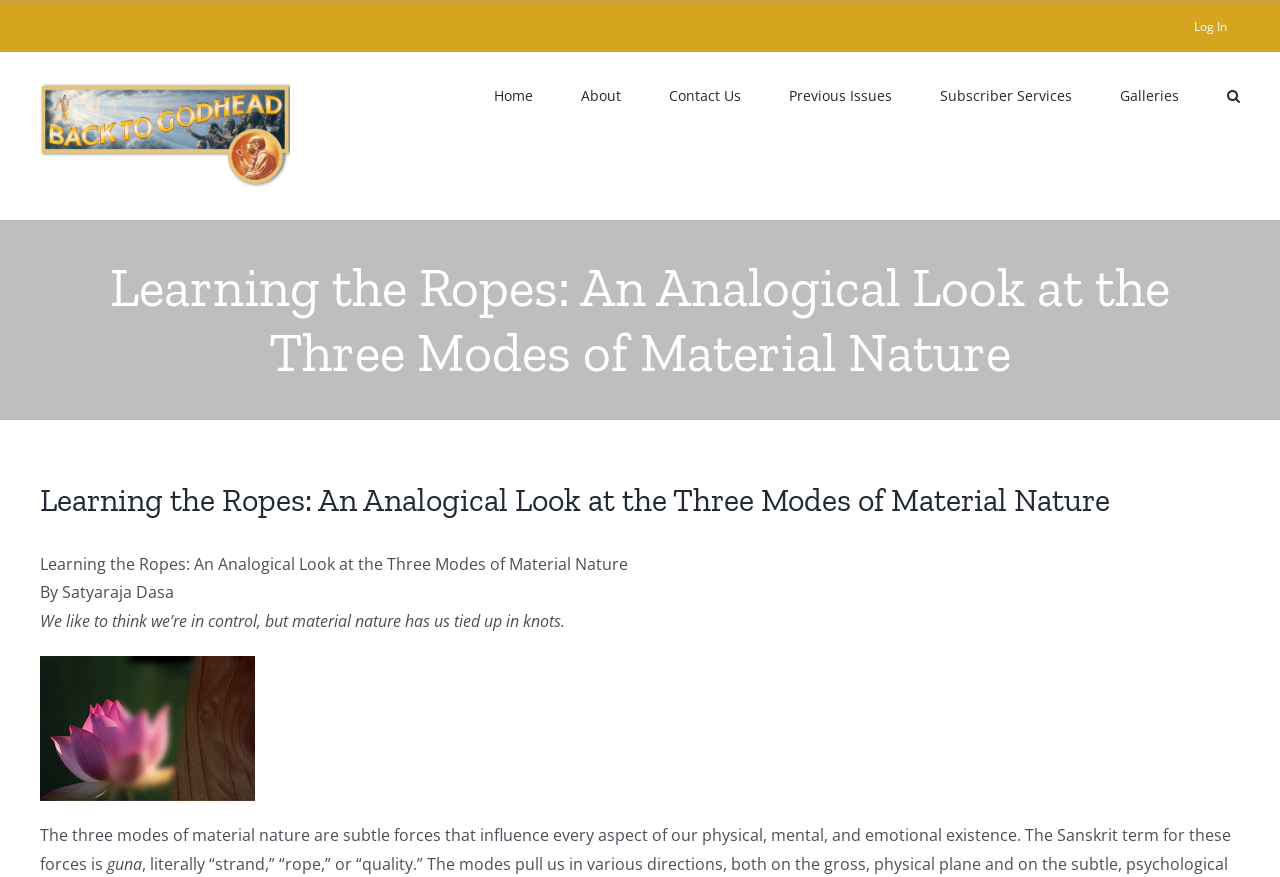What is the author of the article?
Please elaborate on the answer to the question with detailed information.

I found the answer by looking at the StaticText element with the bounding box coordinates [0.031, 0.663, 0.136, 0.688] which contains the text 'By Satyaraja Dasa'.